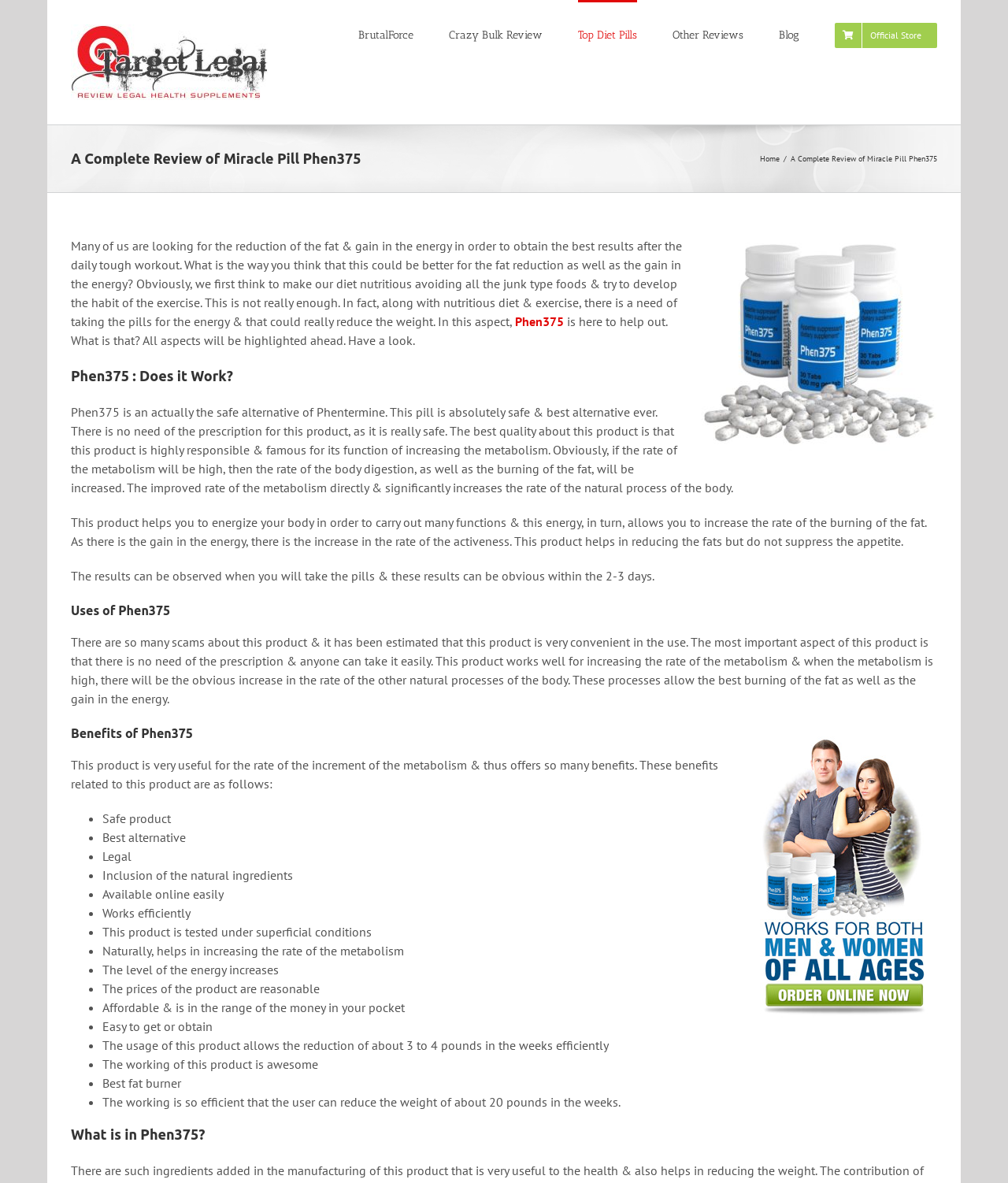Predict the bounding box for the UI component with the following description: "alt="Target Legal Logo"".

[0.07, 0.021, 0.266, 0.085]